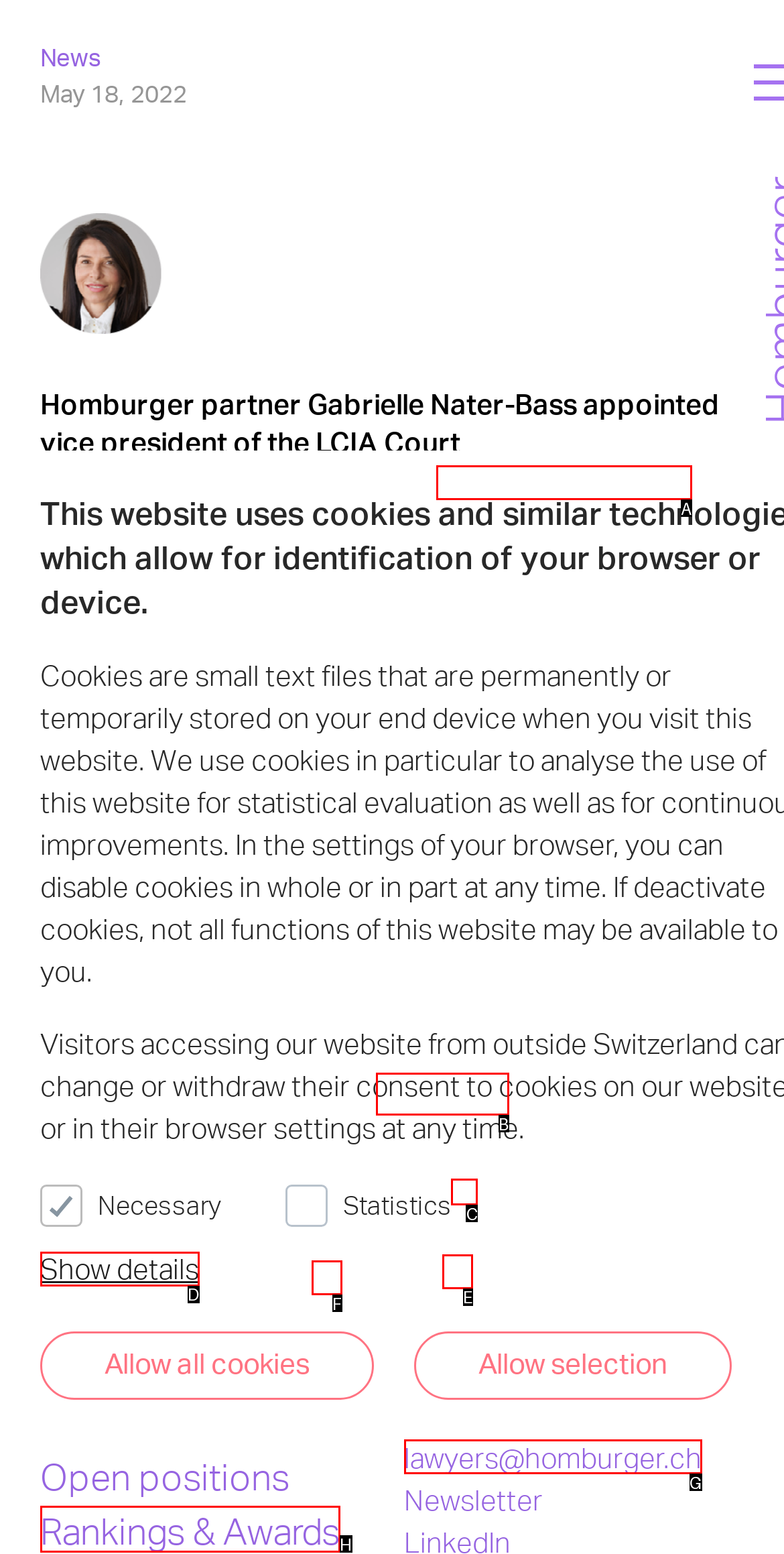Which lettered UI element aligns with this description: parent_node: Statistics
Provide your answer using the letter from the available choices.

C